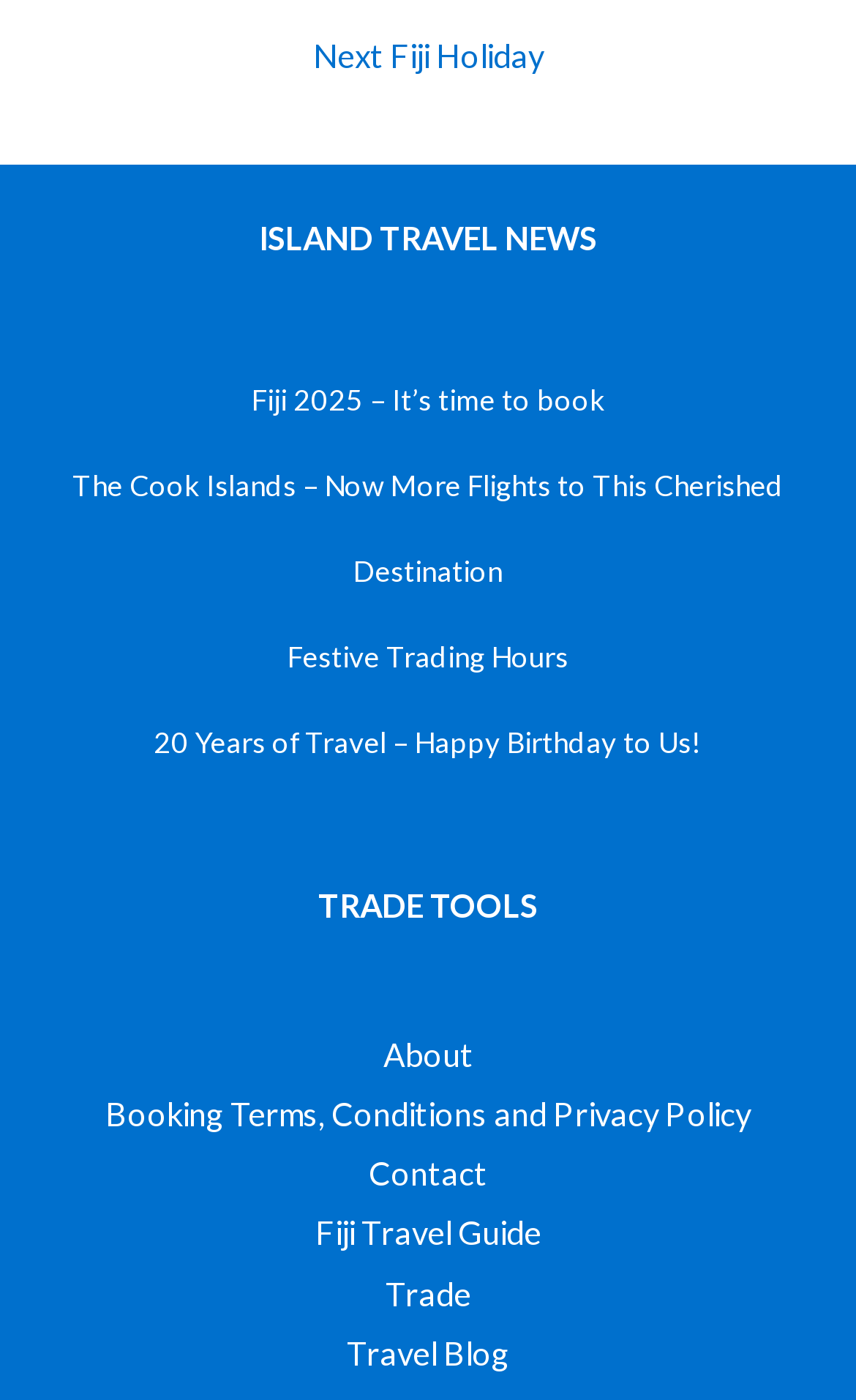Determine the bounding box coordinates for the region that must be clicked to execute the following instruction: "Check 'Festive Trading Hours'".

[0.336, 0.457, 0.664, 0.482]